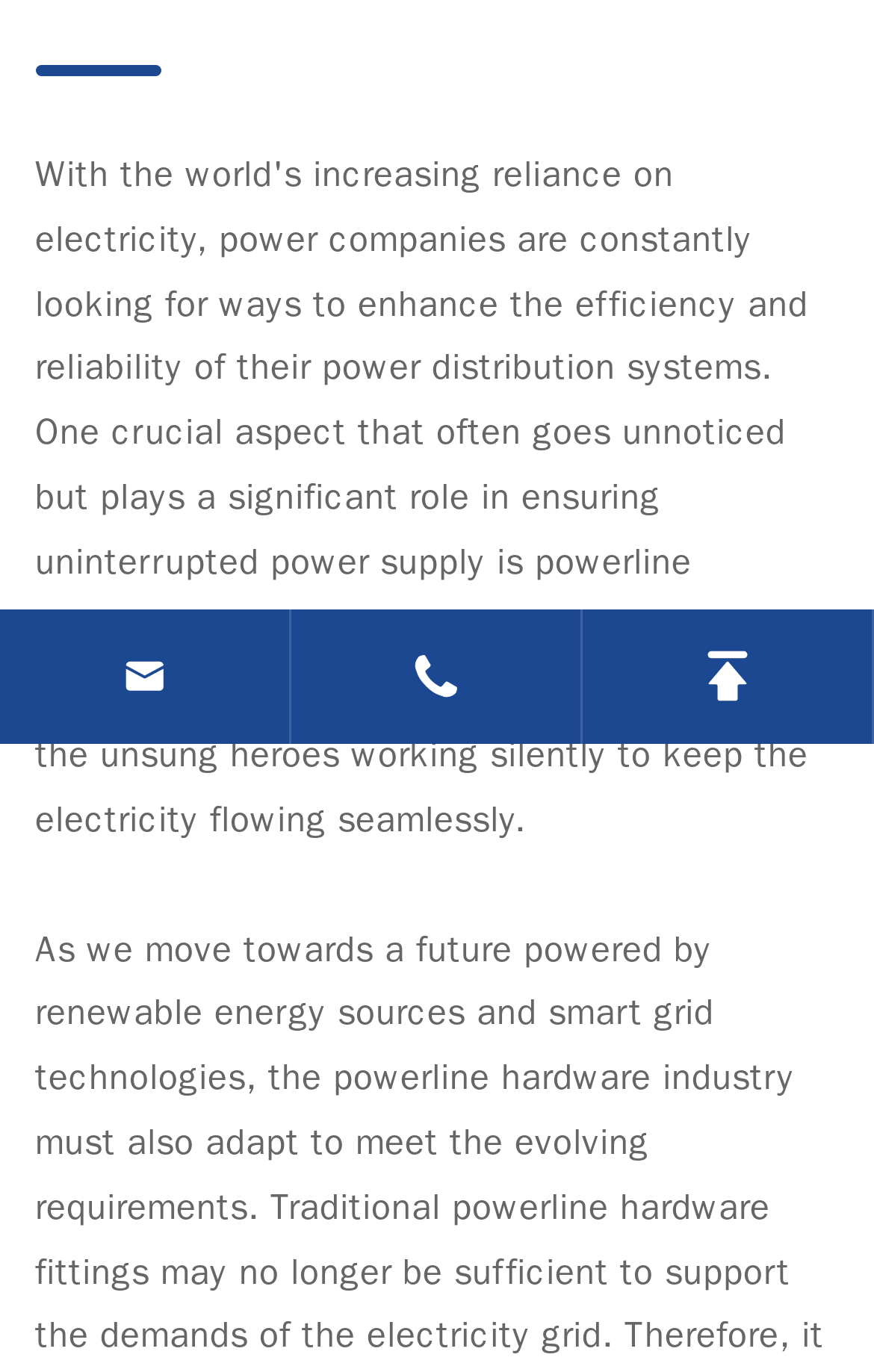Locate the bounding box coordinates for the element described below: "". The coordinates must be four float values between 0 and 1, formatted as [left, top, right, bottom].

[0.137, 0.444, 0.194, 0.542]